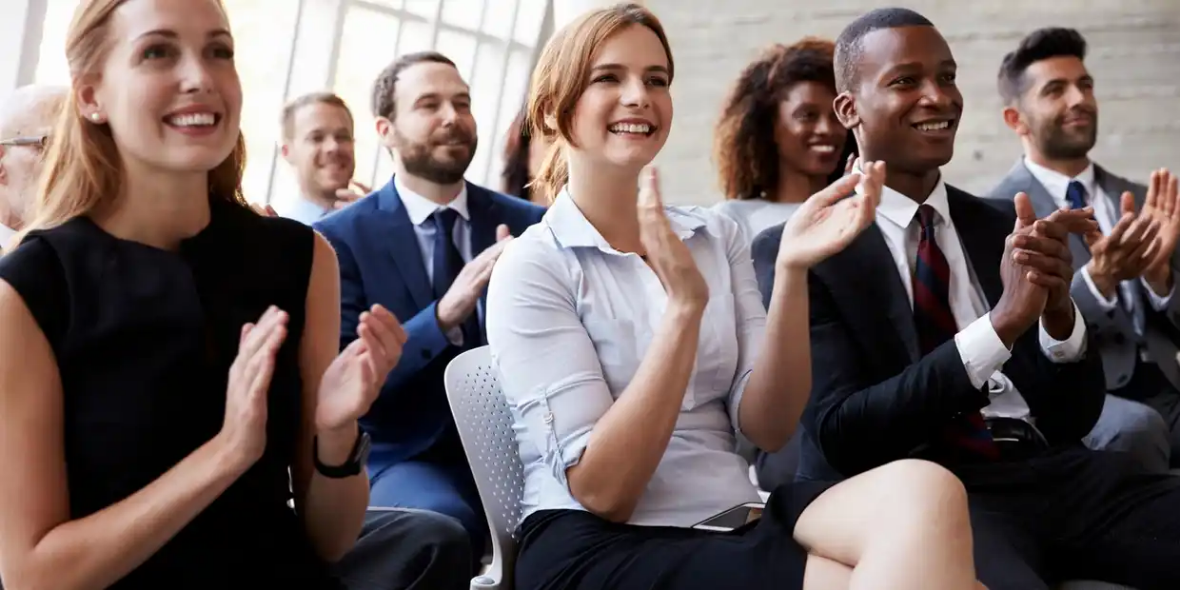What is the atmosphere of the leadership training event?
Please provide a comprehensive answer based on the information in the image.

The atmosphere of the leadership training event is described in the caption as positive and encouraging, which is evident from the smiles and applause of the participants, including the woman in the foreground and the attendees behind her.